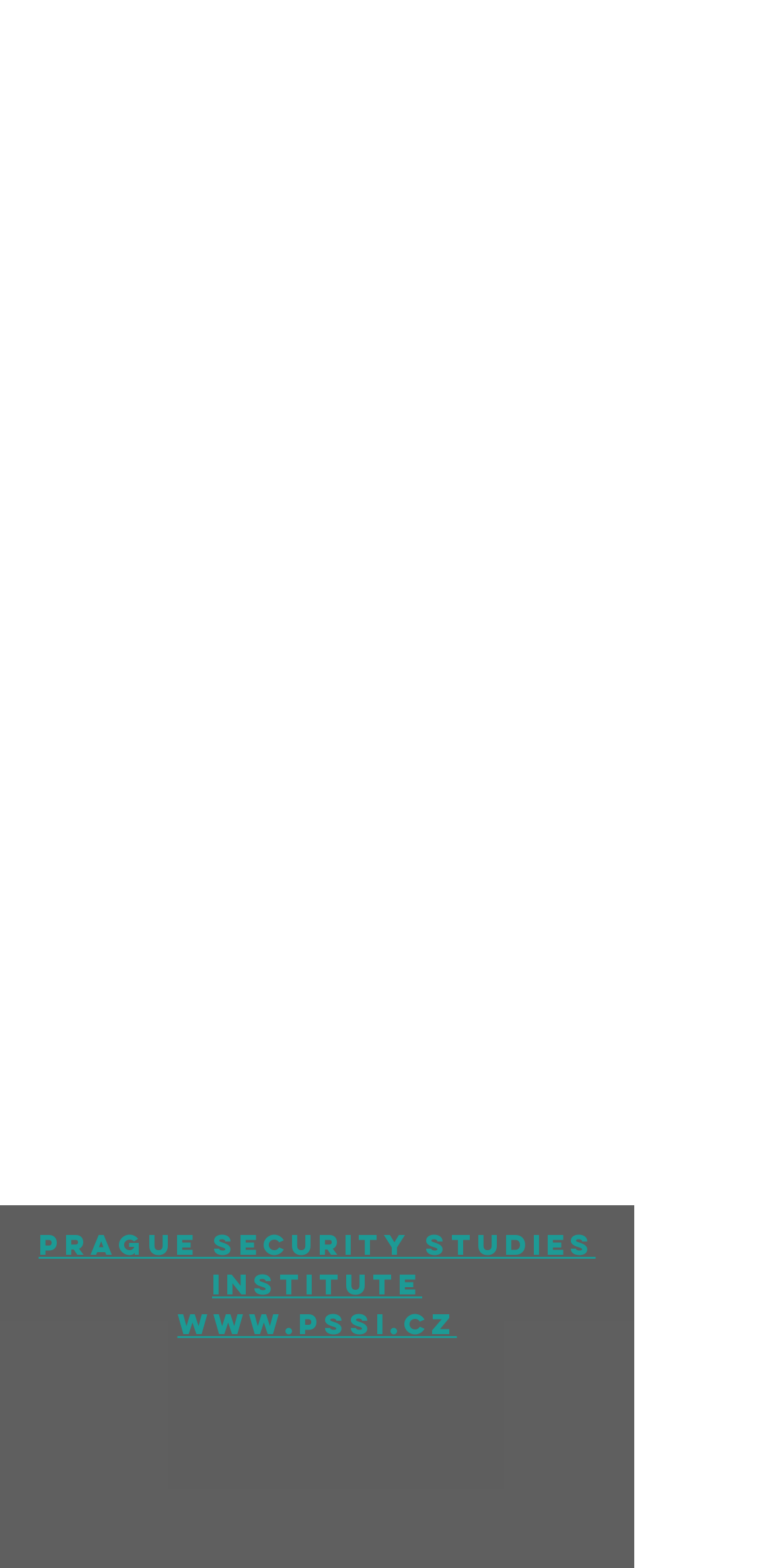What is the domain of the institute's website?
Based on the content of the image, thoroughly explain and answer the question.

The domain of the institute's website can be found in the heading element, which is 'Prague security studies institute www.pssi.cz'. The domain is 'pssi.cz'.